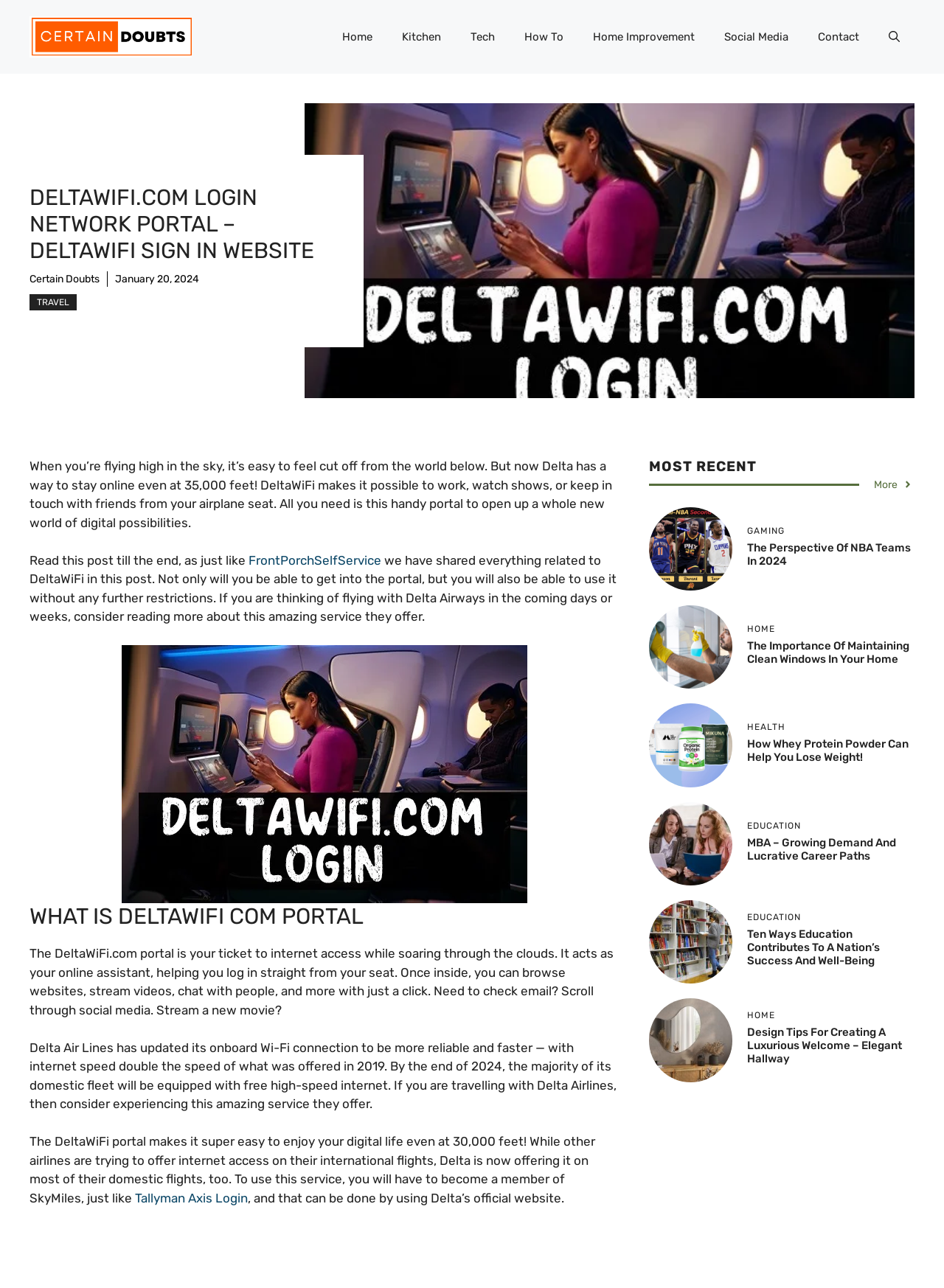Locate the bounding box coordinates of the area that needs to be clicked to fulfill the following instruction: "Open search". The coordinates should be in the format of four float numbers between 0 and 1, namely [left, top, right, bottom].

[0.926, 0.011, 0.969, 0.046]